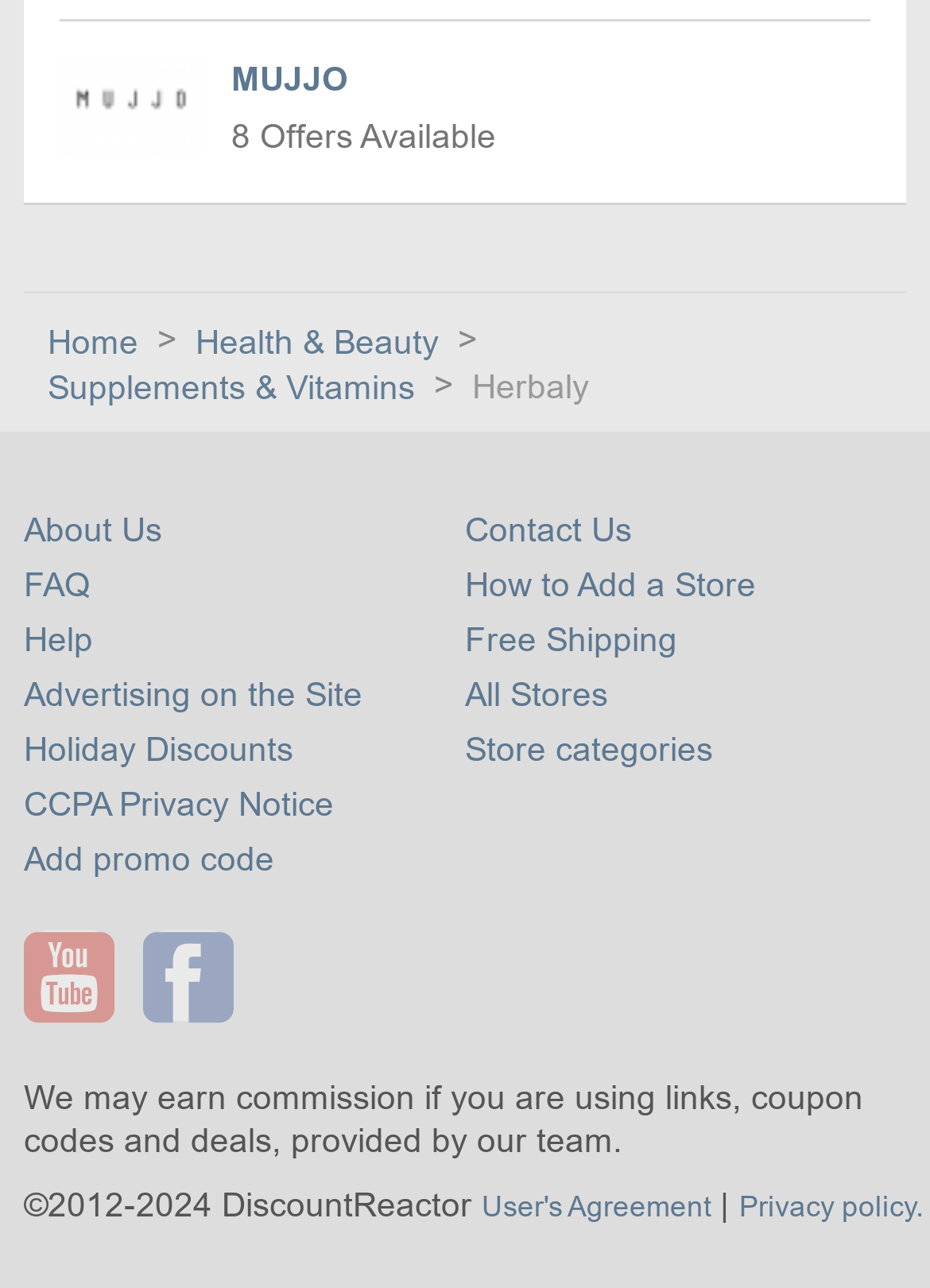What is the purpose of the website?
Answer the question with detailed information derived from the image.

The question can be answered by looking at the link elements and the static text at the bottom of the webpage, which suggests that the website provides coupons and deals, and may earn commission if users use the links, coupon codes, and deals provided.